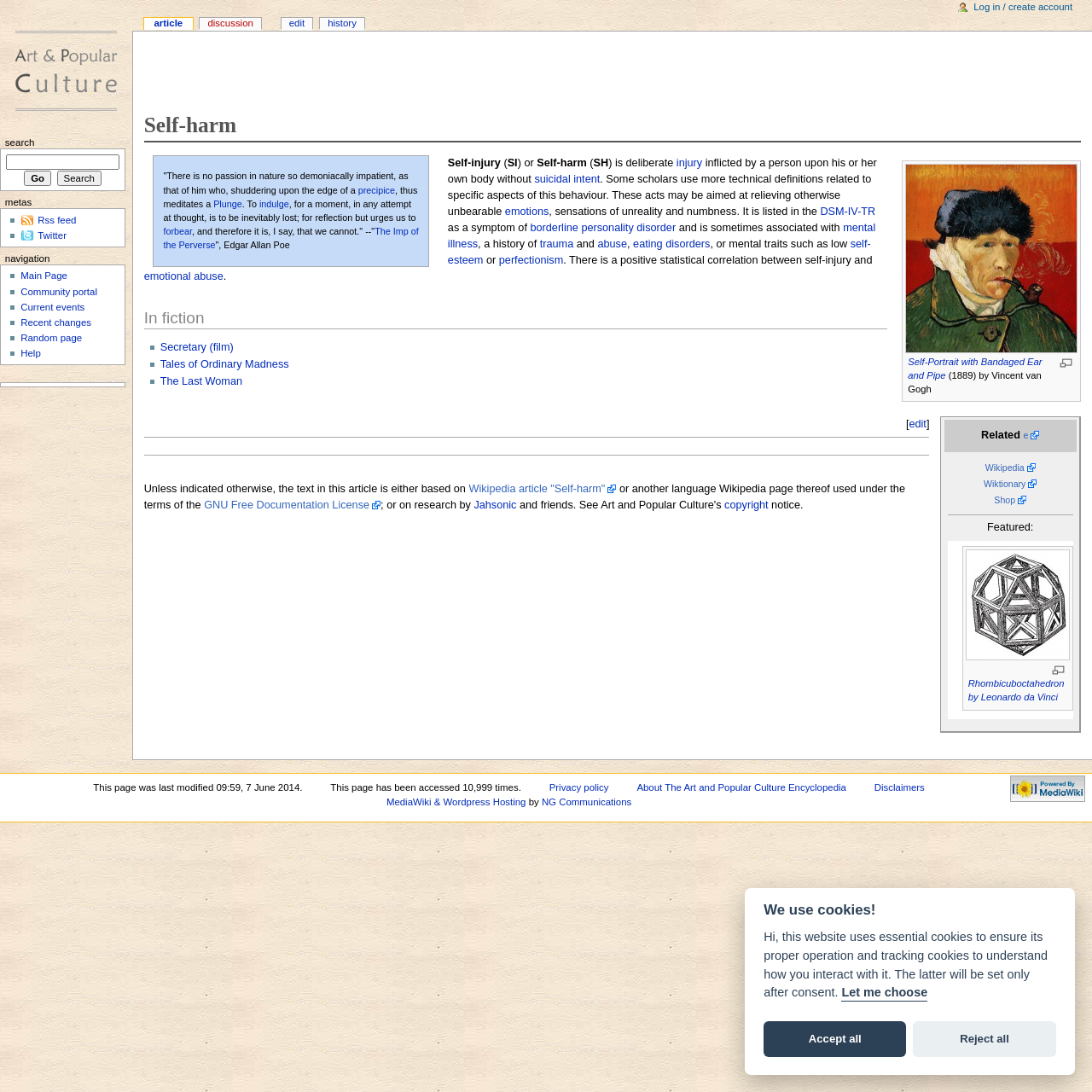Can you show the bounding box coordinates of the region to click on to complete the task described in the instruction: "Click on the link to read about The Imp of the Perverse"?

[0.15, 0.207, 0.383, 0.229]